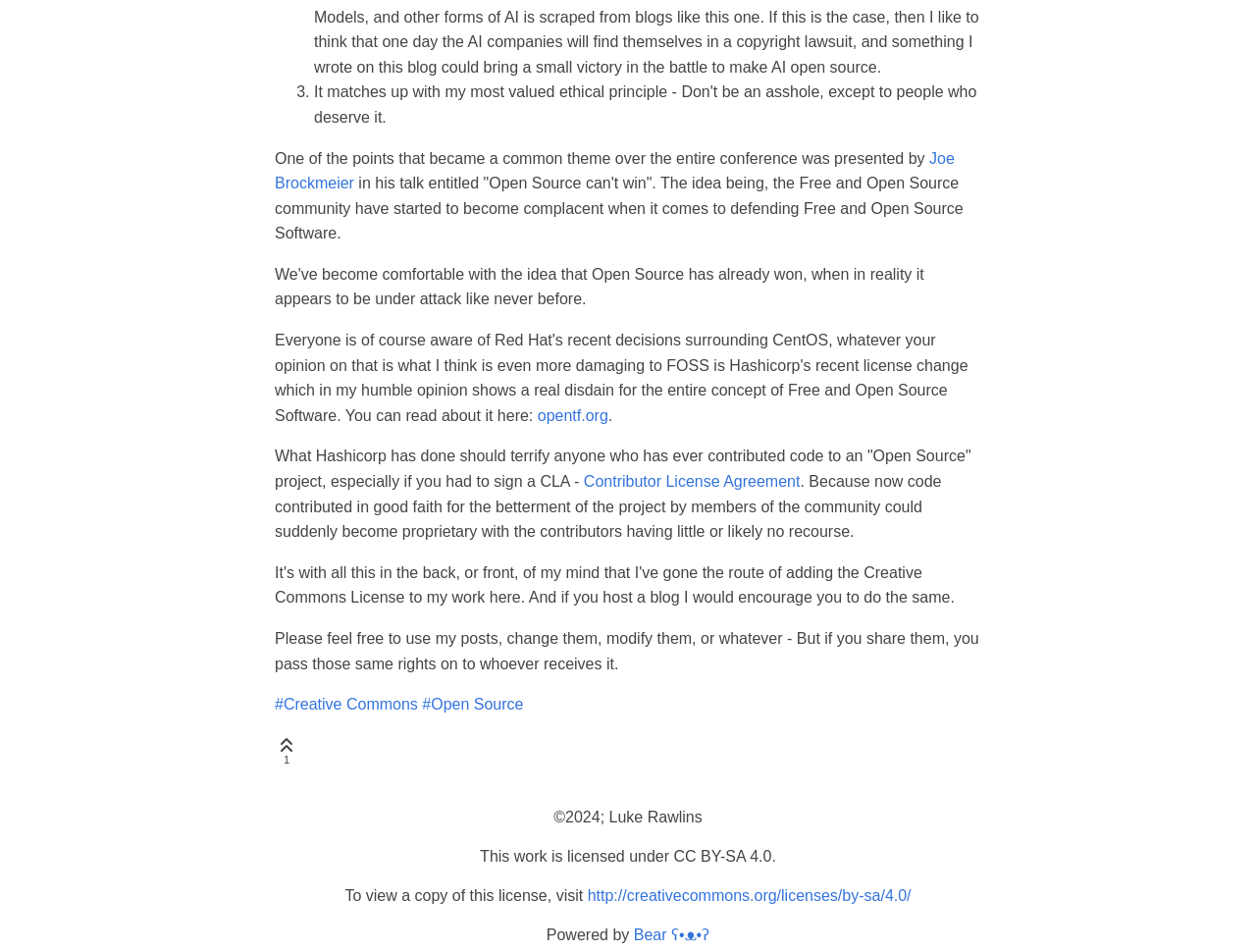Find the bounding box coordinates of the UI element according to this description: "Contributor License Agreement".

[0.465, 0.497, 0.637, 0.514]